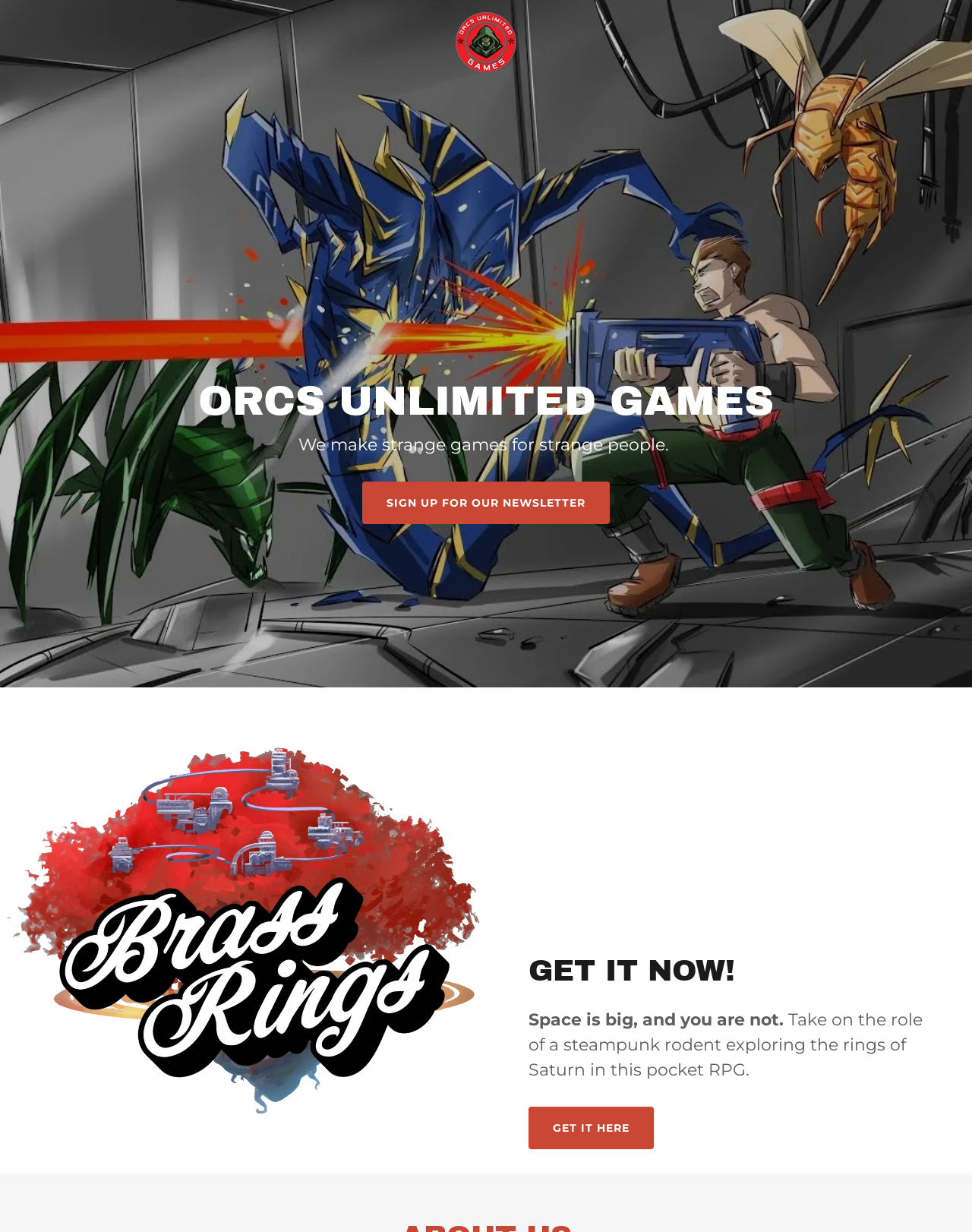What is the role of the player in the game?
Provide a detailed answer to the question, using the image to inform your response.

The role of the player in the game can be found in the StaticText element 'Take on the role of a steampunk rodent exploring the rings of Saturn in this pocket RPG.' which is a child of the main element. This element is located near the bottom of the webpage, indicating that it is a description of the game's gameplay.